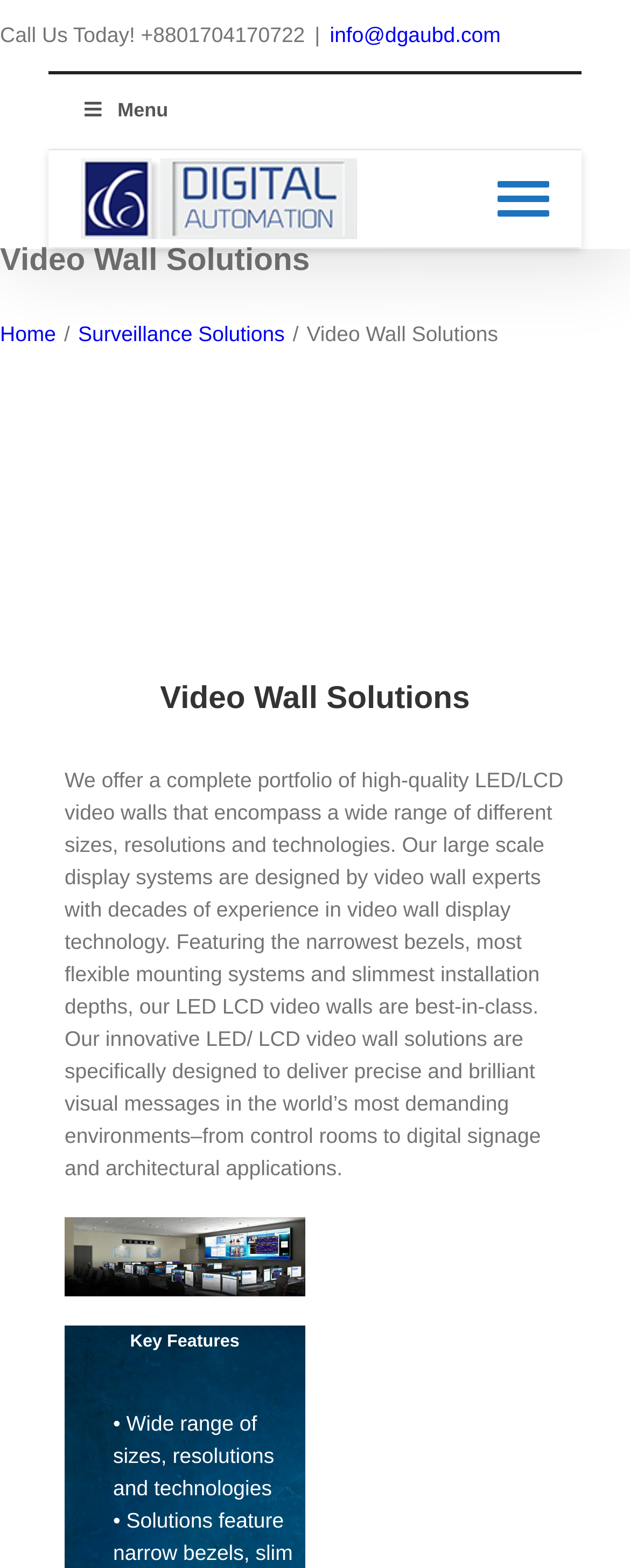What is the company email?
Provide a detailed answer to the question using information from the image.

The company email is located at the top of the webpage, next to the '|' character, which is a StaticText element with a bounding box coordinate of [0.499, 0.014, 0.508, 0.03]. The email is a link element with a bounding box coordinate of [0.524, 0.014, 0.795, 0.03].